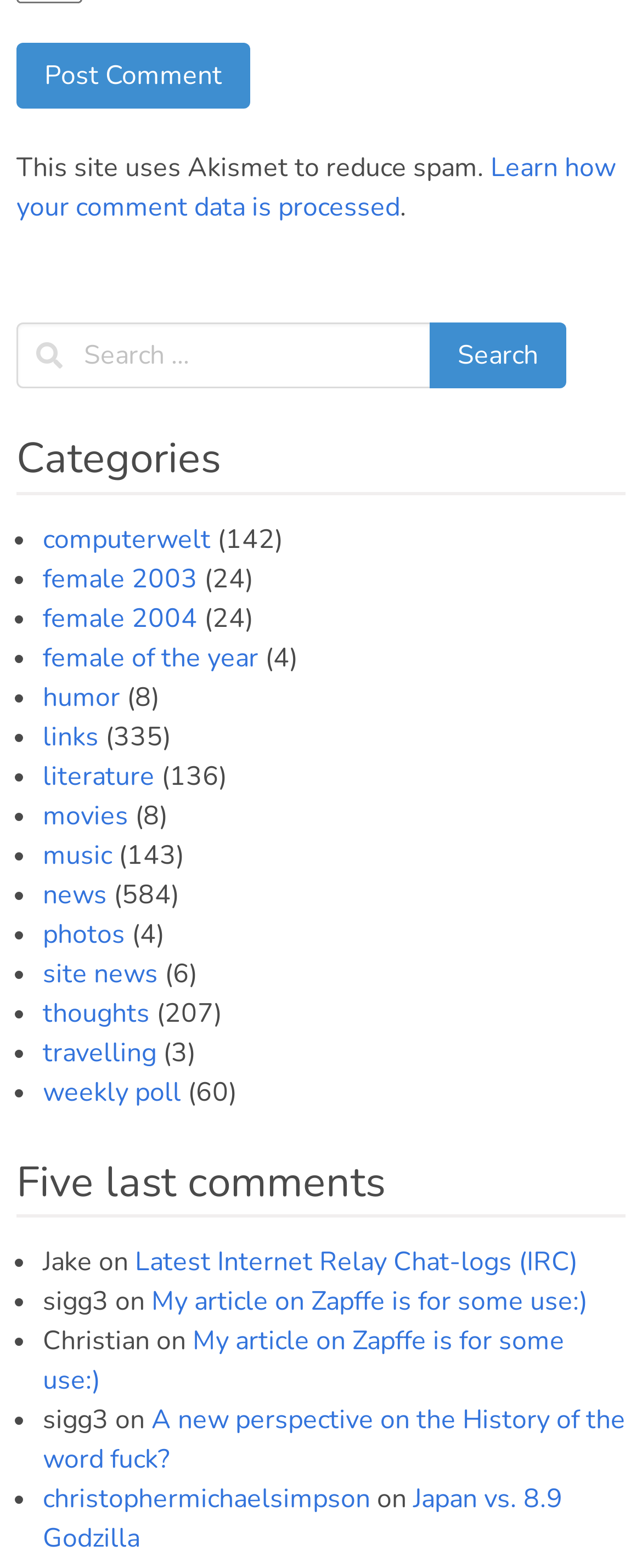Please determine the bounding box coordinates for the element with the description: "female of the year".

[0.067, 0.408, 0.403, 0.431]